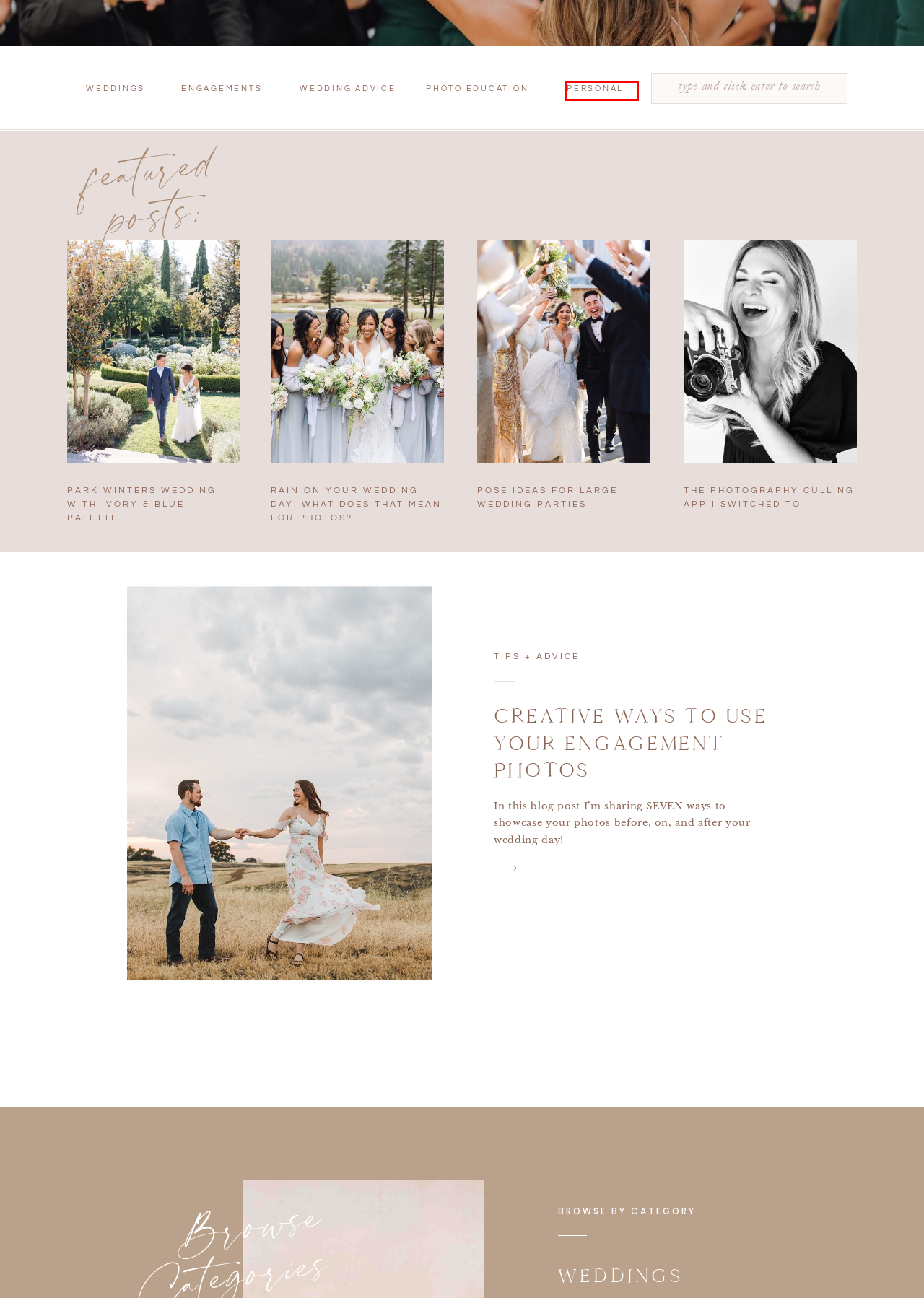You are provided with a screenshot of a webpage that includes a red rectangle bounding box. Please choose the most appropriate webpage description that matches the new webpage after clicking the element within the red bounding box. Here are the candidates:
A. Park Winters Wedding with Tones of Ivory + Blue | Alexis + Michael - ashleycarlascio.com
B. Pose Ideas for Large Wedding Parties - ashleycarlascio.com
C. The Photography Culling App I Switched To - ashleycarlascio.com
D. Rain on Your Wedding Day: What Does That Mean for Your Photos? - ashleycarlascio.com
E. Weddings Archives - ashleycarlascio.com
F. Tips + Advice Archives - ashleycarlascio.com
G. Personal Archives - ashleycarlascio.com
H. Tips for Photographers Archives - ashleycarlascio.com

G